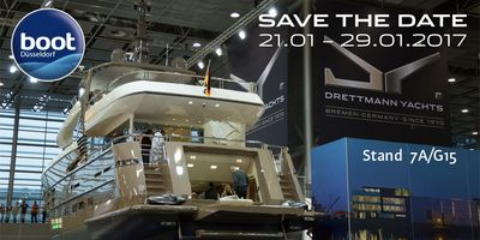Describe the scene depicted in the image with great detail.

The image highlights a luxurious yacht showcased at the Boot Düsseldorf 2017, a premier boating event. Prominently displayed, the yacht features sleek lines and modern design, attracting attention at the exhibition. In the top left corner, the event logo "boot Düsseldorf" signifies its significance in the maritime industry. The date range, "21.01 - 29.01.2017," suggests when attendees can visit this standout display. Additionally, the promotional message "SAVE THE DATE" emphasizes the importance of this event for boating enthusiasts. The booth is identified with "Stand 7A/G15," indicating its exact location within the exhibition space, enhancing the accessibility for potential visitors seeking to explore the offerings of Drettmann Yachts, a company known for its experience in luxury yacht manufacturing.